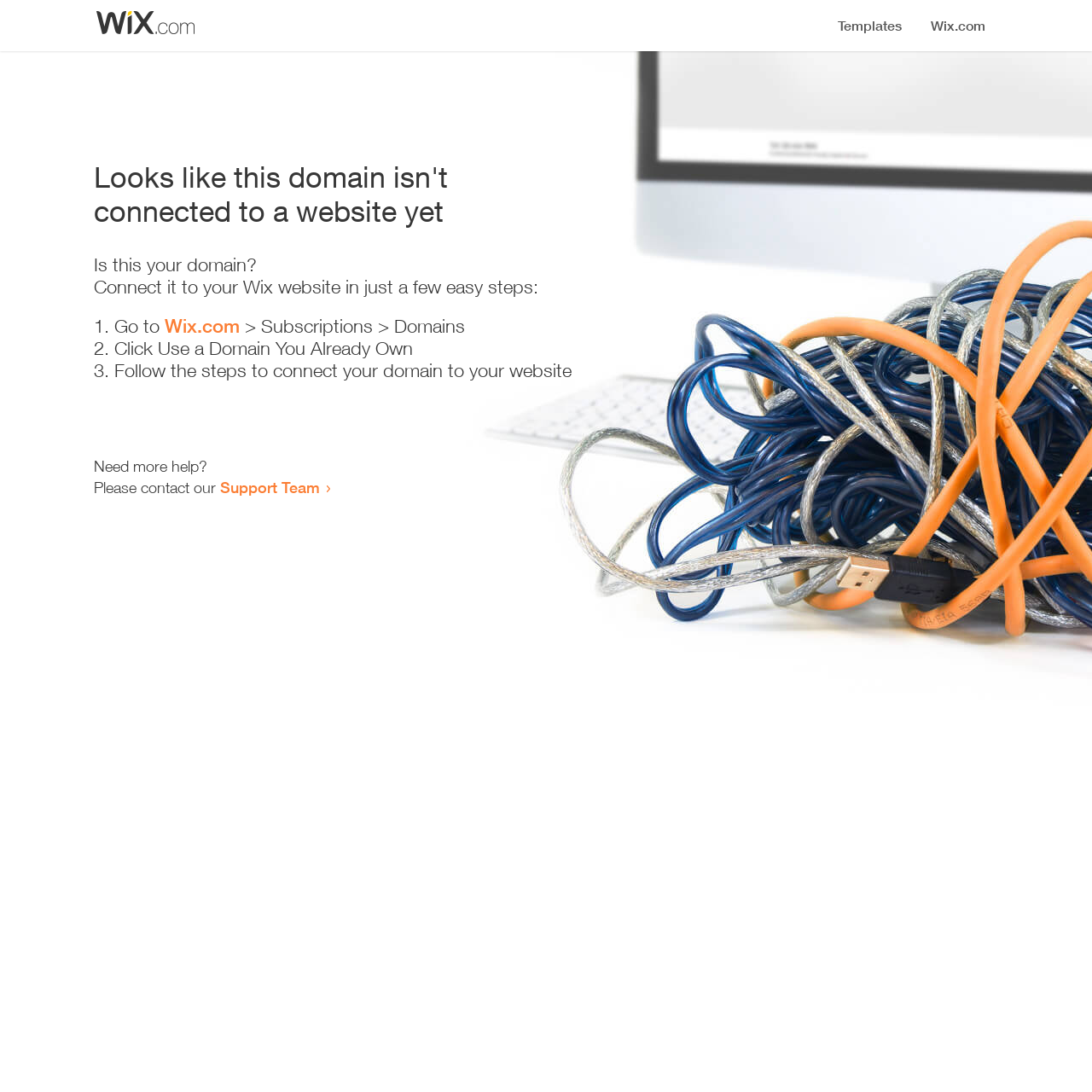Please provide a brief answer to the question using only one word or phrase: 
What is the purpose of the provided instructions?

To connect domain to website